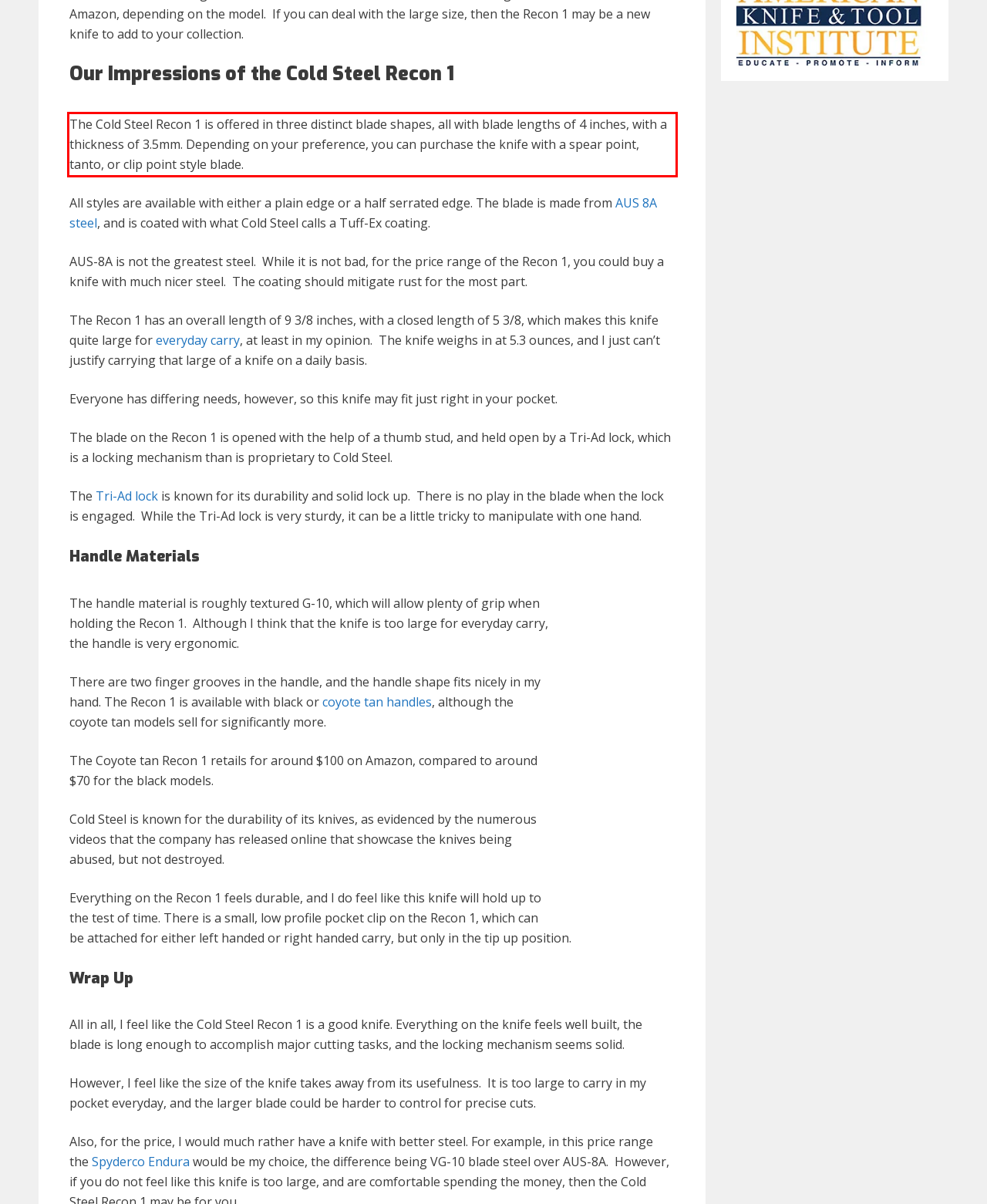Given the screenshot of a webpage, identify the red rectangle bounding box and recognize the text content inside it, generating the extracted text.

The Cold Steel Recon 1 is offered in three distinct blade shapes, all with blade lengths of 4 inches, with a thickness of 3.5mm. Depending on your preference, you can purchase the knife with a spear point, tanto, or clip point style blade.